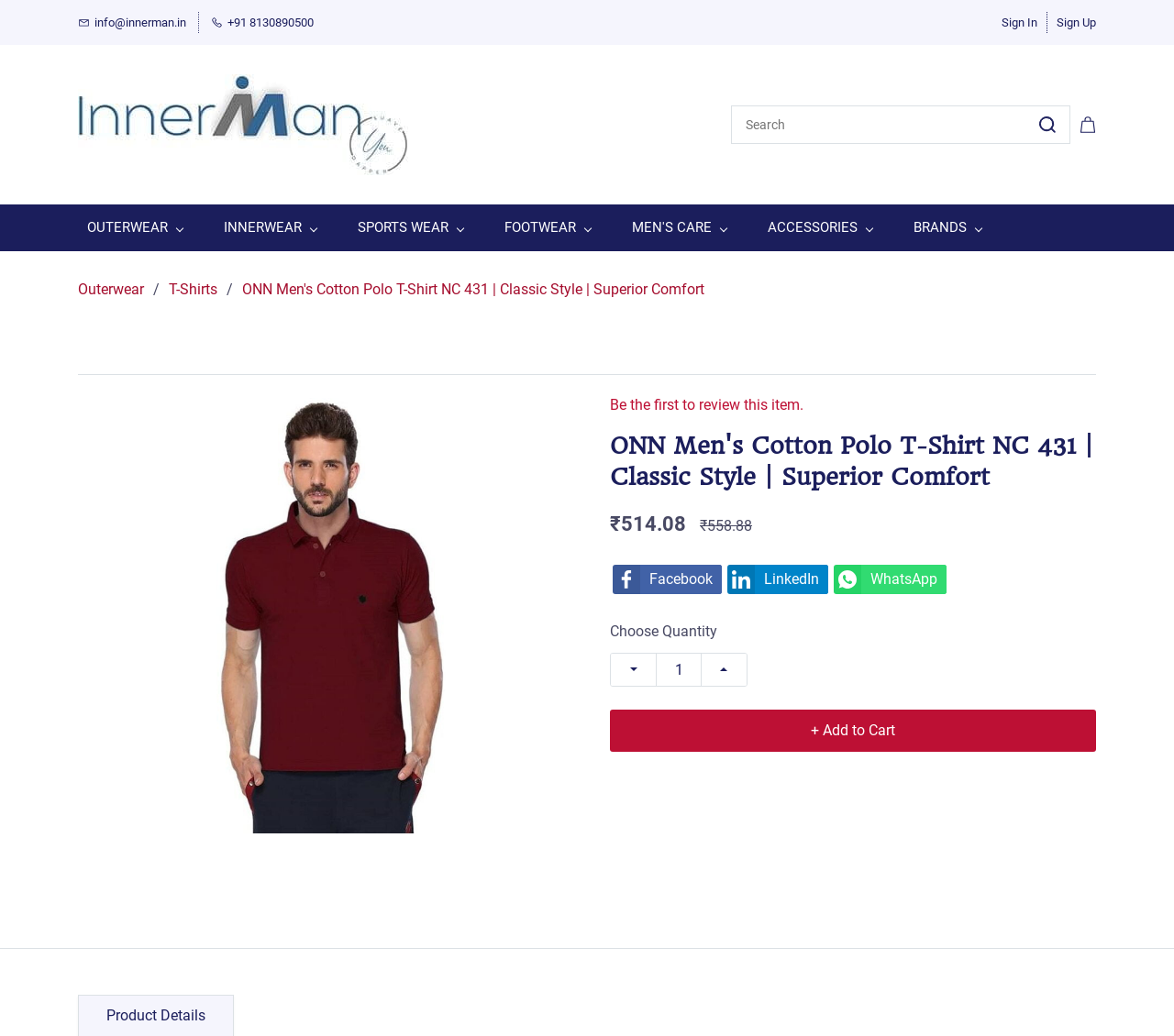Locate the bounding box coordinates of the clickable part needed for the task: "View product details".

[0.091, 0.972, 0.175, 0.989]